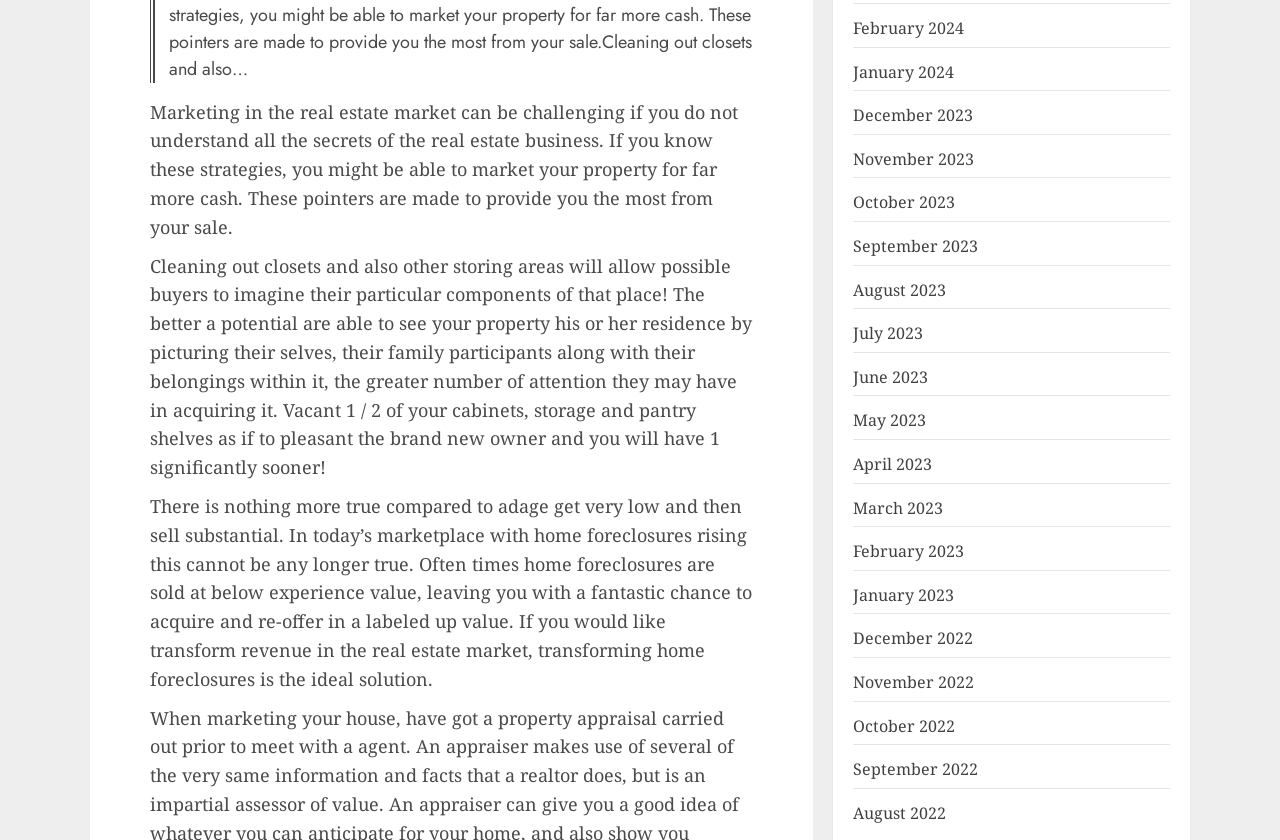Give a one-word or short phrase answer to the question: 
What is the tone of the first paragraph?

Informative